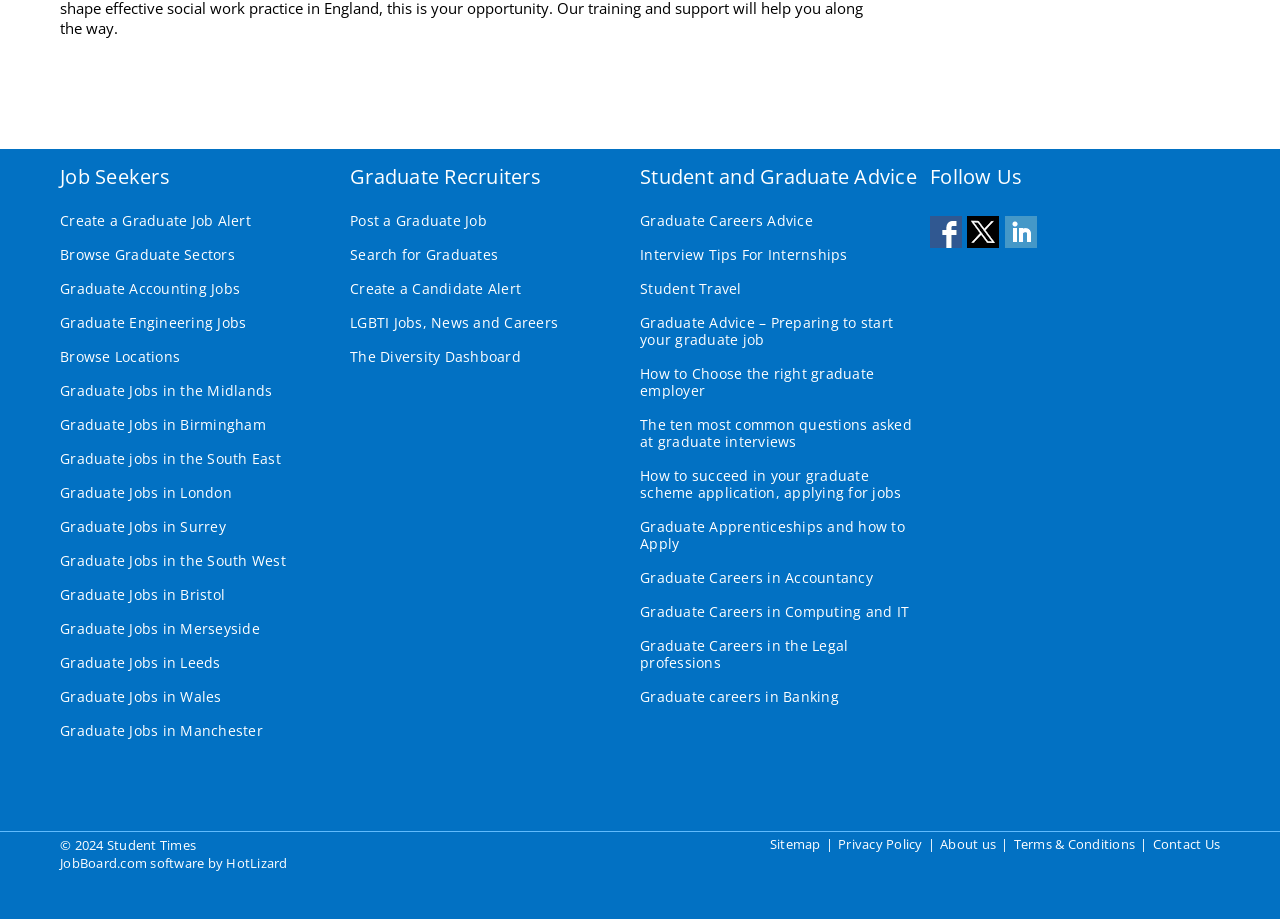Please find and report the bounding box coordinates of the element to click in order to perform the following action: "Create a Graduate Job Alert". The coordinates should be expressed as four float numbers between 0 and 1, in the format [left, top, right, bottom].

[0.047, 0.226, 0.196, 0.255]